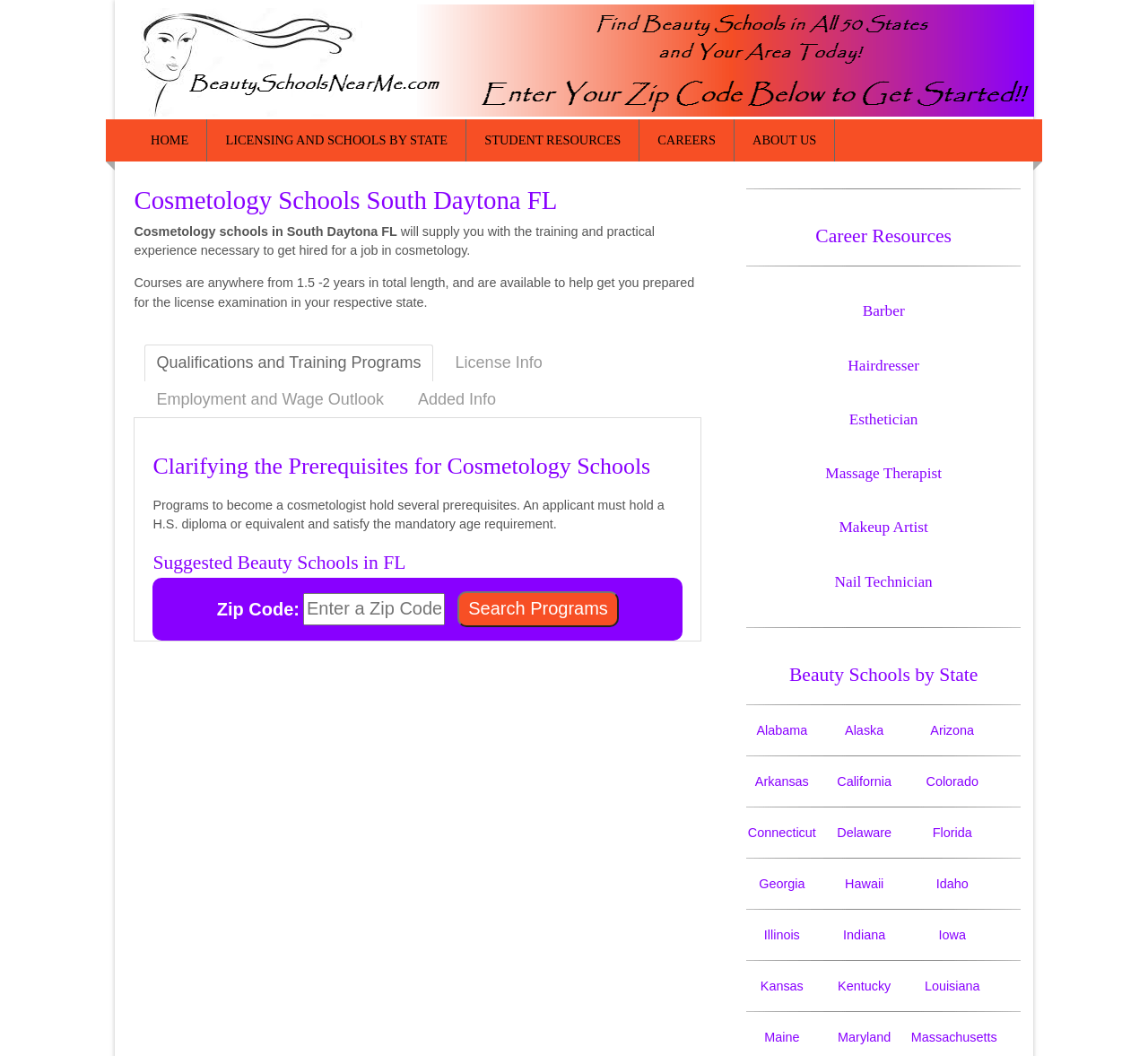Provide the bounding box coordinates for the UI element described in this sentence: "Licensing and Schools by State". The coordinates should be four float values between 0 and 1, i.e., [left, top, right, bottom].

[0.181, 0.113, 0.406, 0.153]